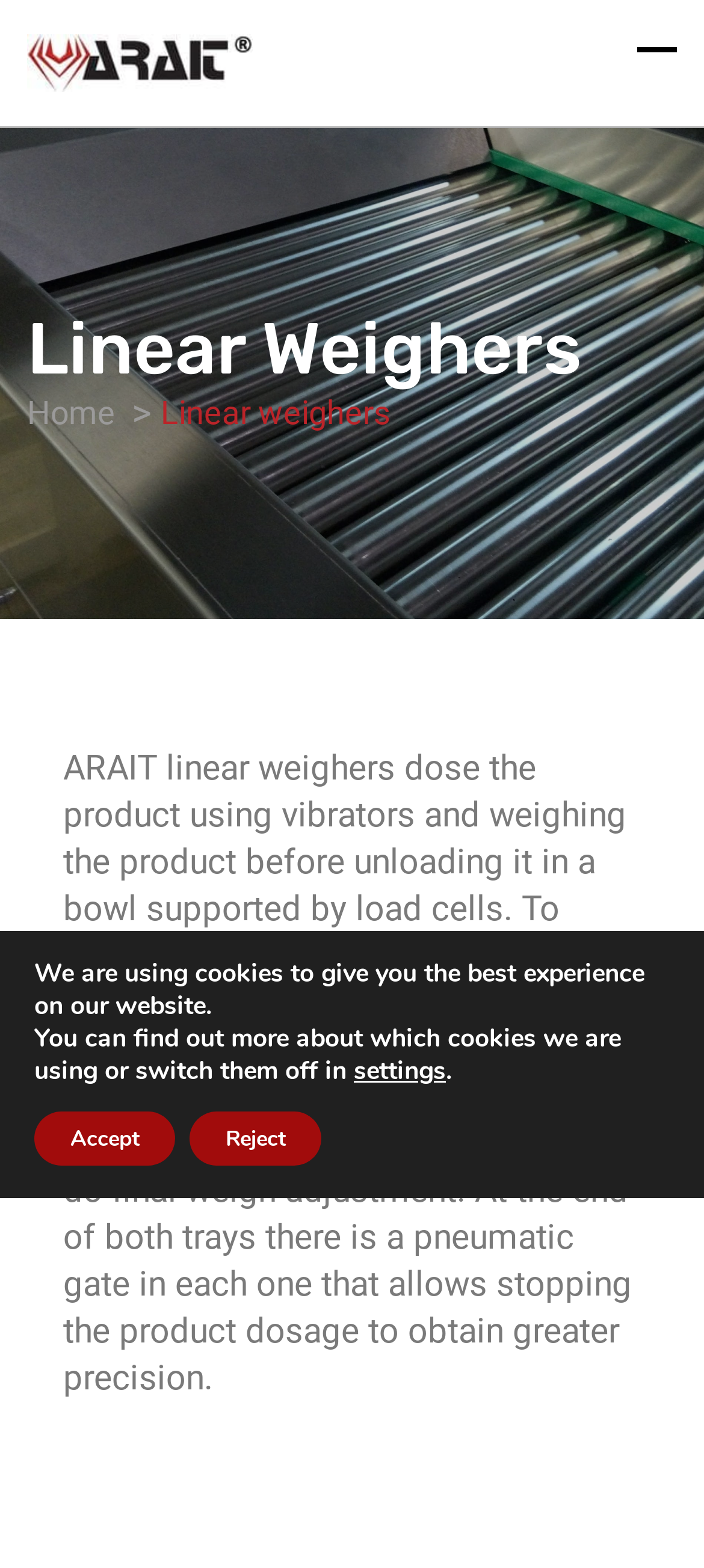What is the product being dosed?
Please utilize the information in the image to give a detailed response to the question.

Based on the text description, it is mentioned that the product is dosed into the bowl through two vibrating trays, one thicker and the other smaller, to achieve an acceptable production speed and obtain optimum weight precision.